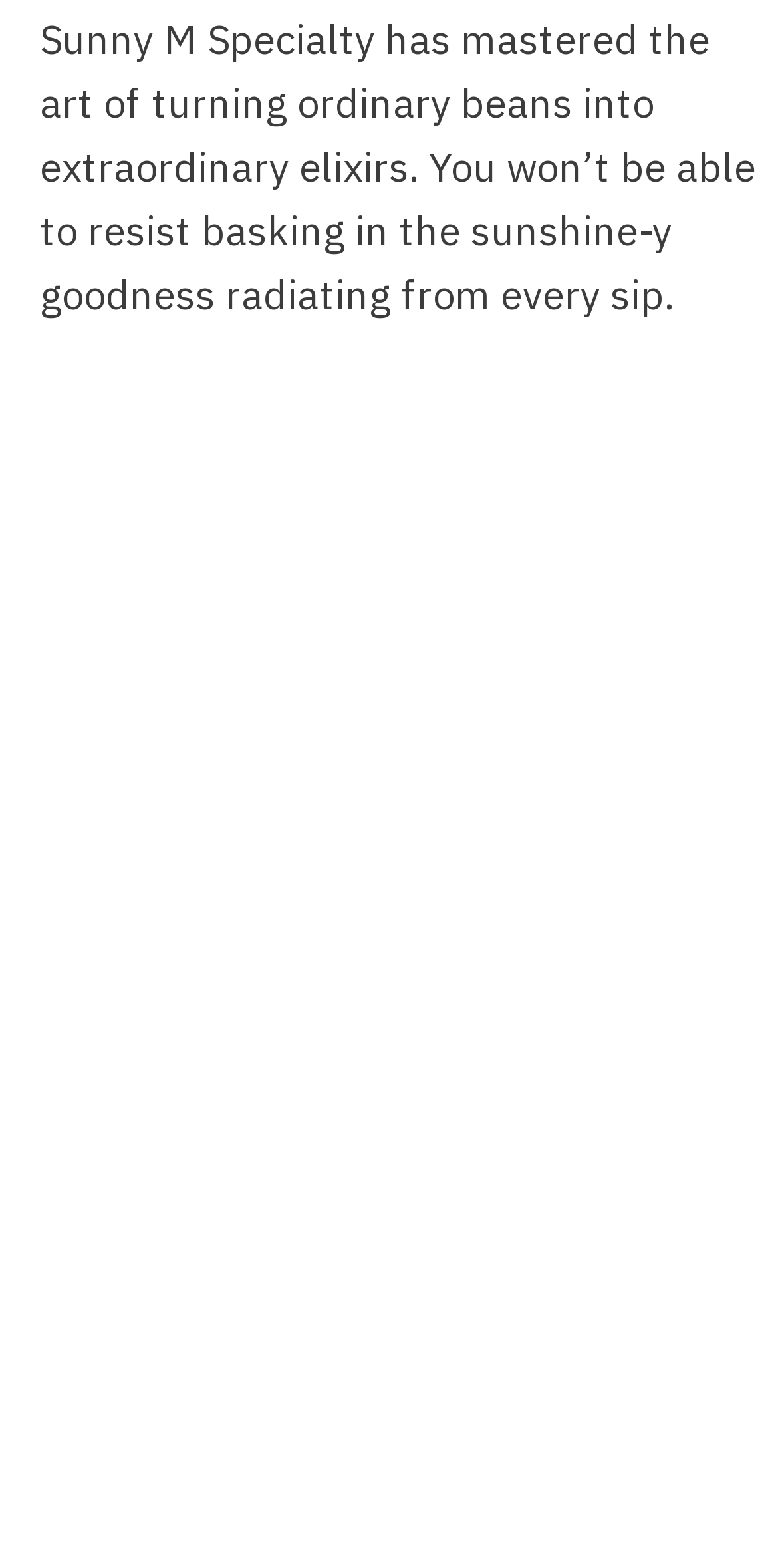Determine the bounding box for the UI element described here: "alt="best coffe beans for espresso"".

[0.026, 0.19, 0.379, 0.366]